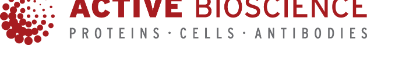Present a detailed portrayal of the image.

The image features the logo of Active Bioscience, prominently displaying the company's name in a bold, red font. Below the name, a tagline reads "PROTEINS · CELLS · ANTIBODIES," indicating the company's focus on biotechnological products. The logo's design incorporates a visually dynamic element, suggesting innovation and a connection to biological sciences. This logo represents Active Bioscience, a company dedicated to providing high-quality scientific materials, likely in the fields of research and diagnostics related to proteins, cells, and antibodies.